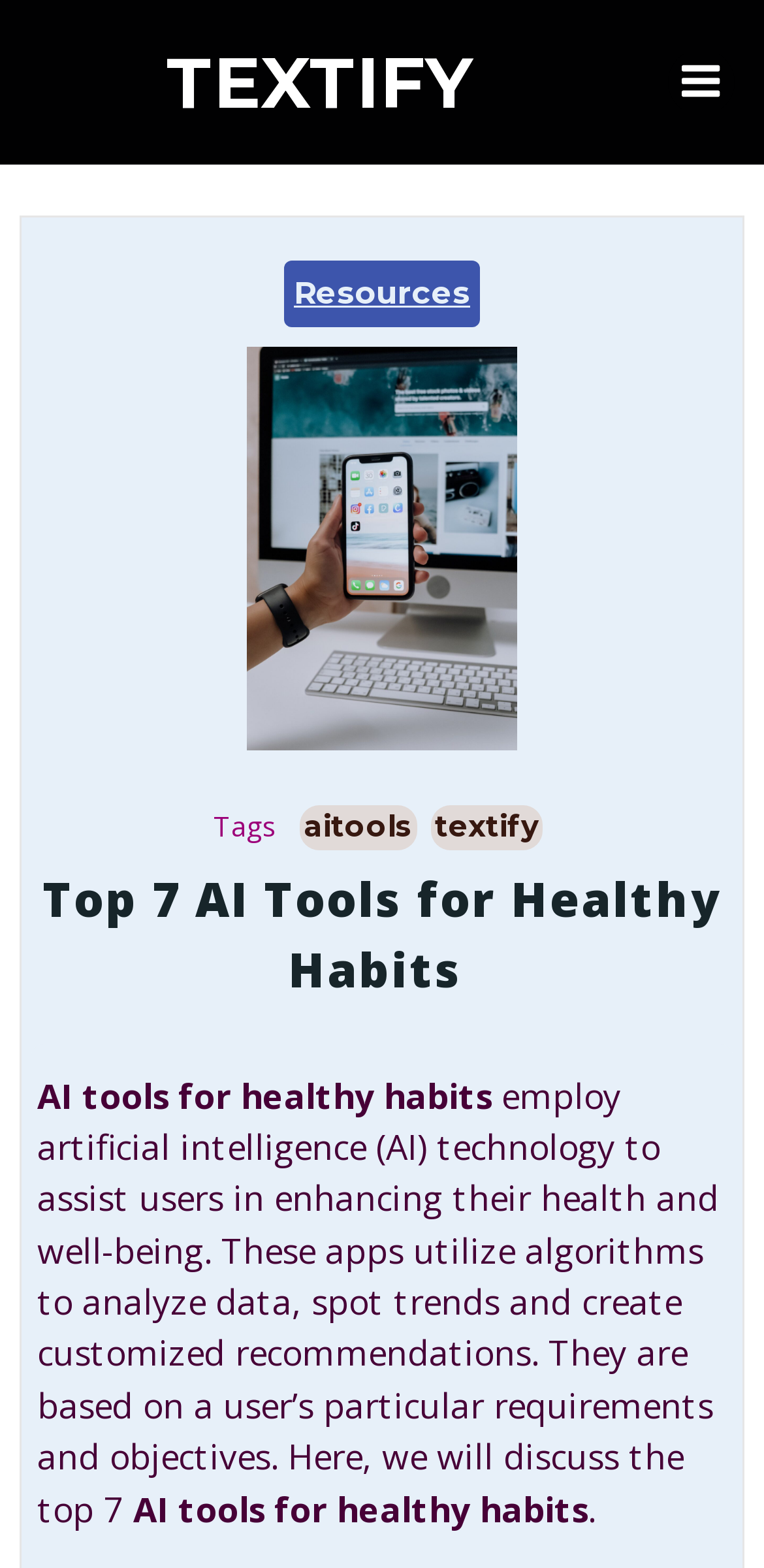Provide a comprehensive caption for the webpage.

The webpage is about the top 7 AI tools for healthy habits, focusing on fitness, eating, sleeping, and overall wellness. At the top left, there is a link to the website's homepage, labeled "TEXTIFY". To the right of it, there is a "Menu" link with an accompanying image. Below these elements, there is a prominent link to "Top 7 AI Tools for Healthy Habits" in the center of the page.

On the left side, there is a section with links to "Resources" and another "Top 7 AI Tools for Healthy Habits" link. Below this section, there are tags labeled "aitools" and "textify". Further down, there is a heading with the same title as the webpage, "Top 7 AI Tools for Healthy Habits", which is followed by a brief introduction to AI tools for healthy habits. The introduction explains that these tools use artificial intelligence to analyze data, spot trends, and create customized recommendations based on a user's particular requirements and objectives.

The webpage has a total of 7 links, 2 of which are duplicates of the title, and 1 image. The layout is organized, with clear headings and concise text, making it easy to navigate and understand the content.